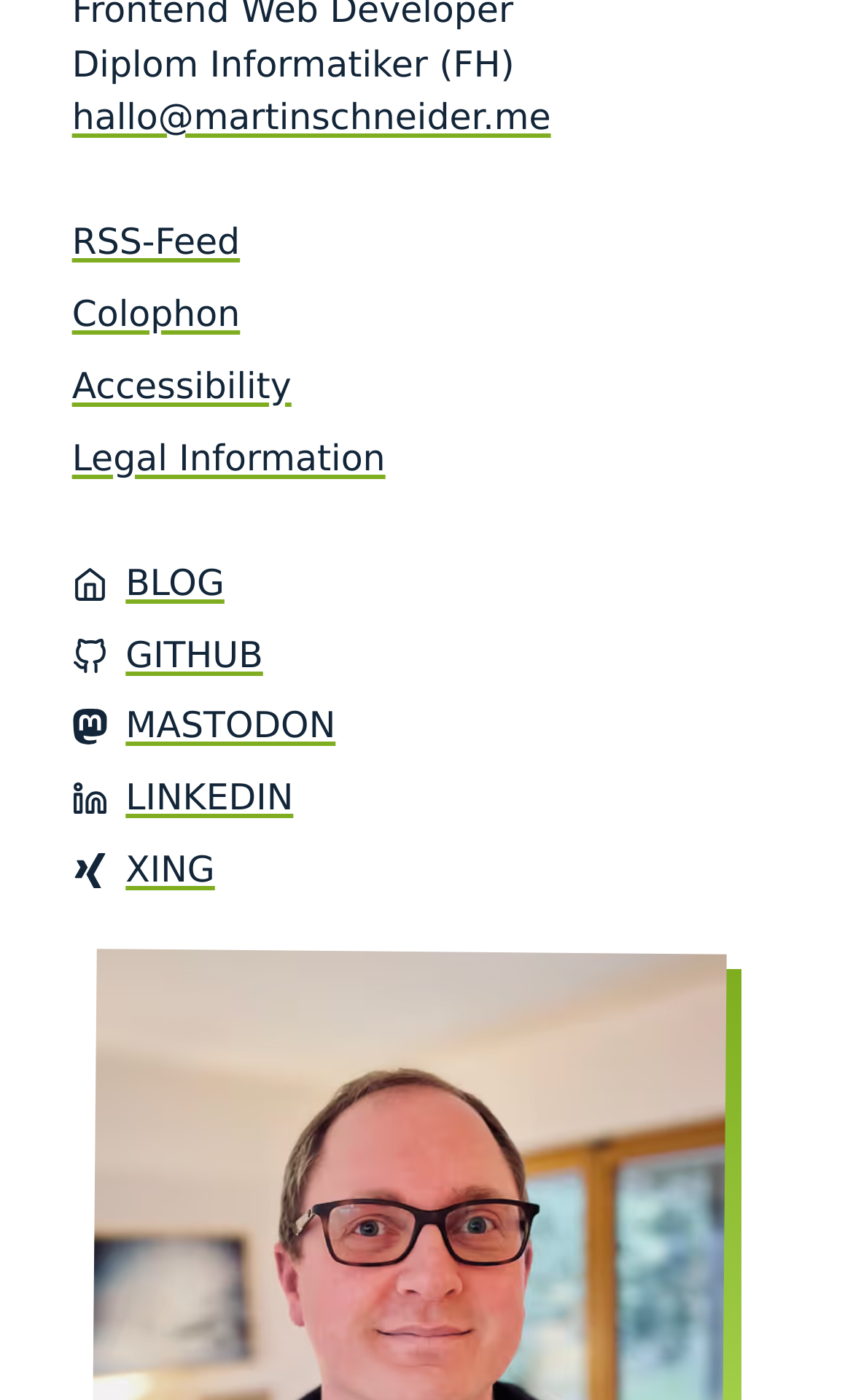Please provide the bounding box coordinates in the format (top-left x, top-left y, bottom-right x, bottom-right y). Remember, all values are floating point numbers between 0 and 1. What is the bounding box coordinate of the region described as: blog

[0.084, 0.398, 0.393, 0.436]